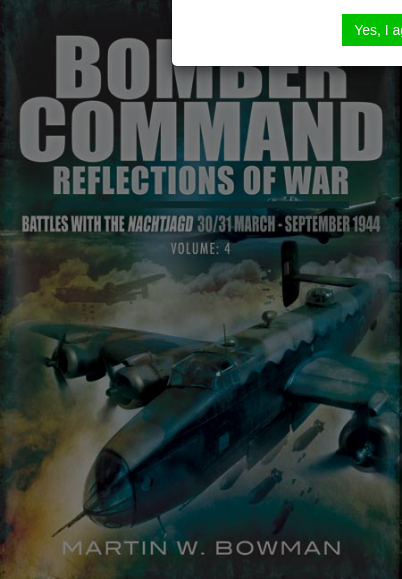What is the time period covered in this volume?
Please provide a comprehensive answer to the question based on the webpage screenshot.

The time period covered in this volume is specified on the book cover, which mentions the specific battles engaged during March to September 1944.